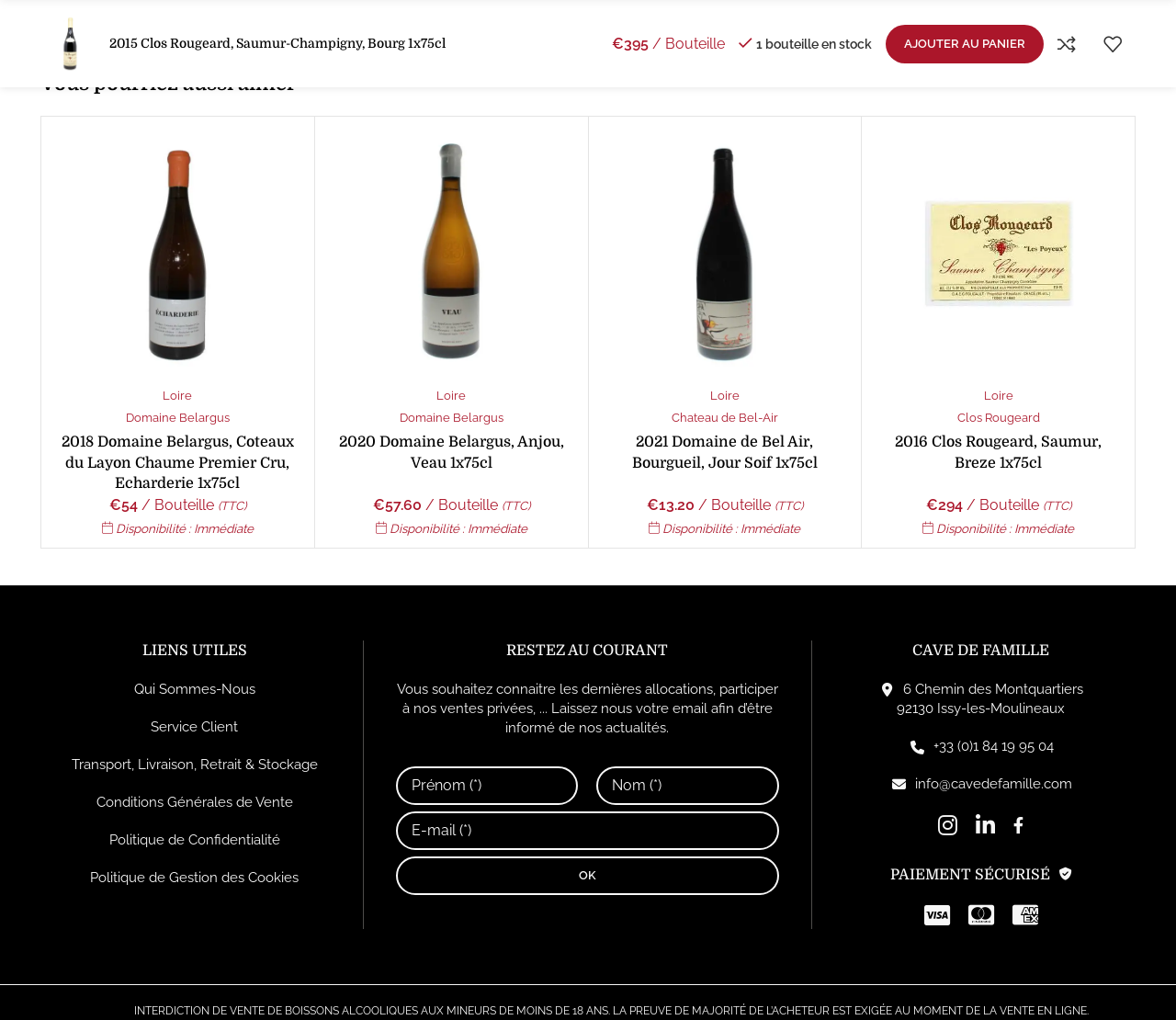What is the phone number of Cave de Famille?
Look at the screenshot and give a one-word or phrase answer.

+33 (0)1 84 19 95 04